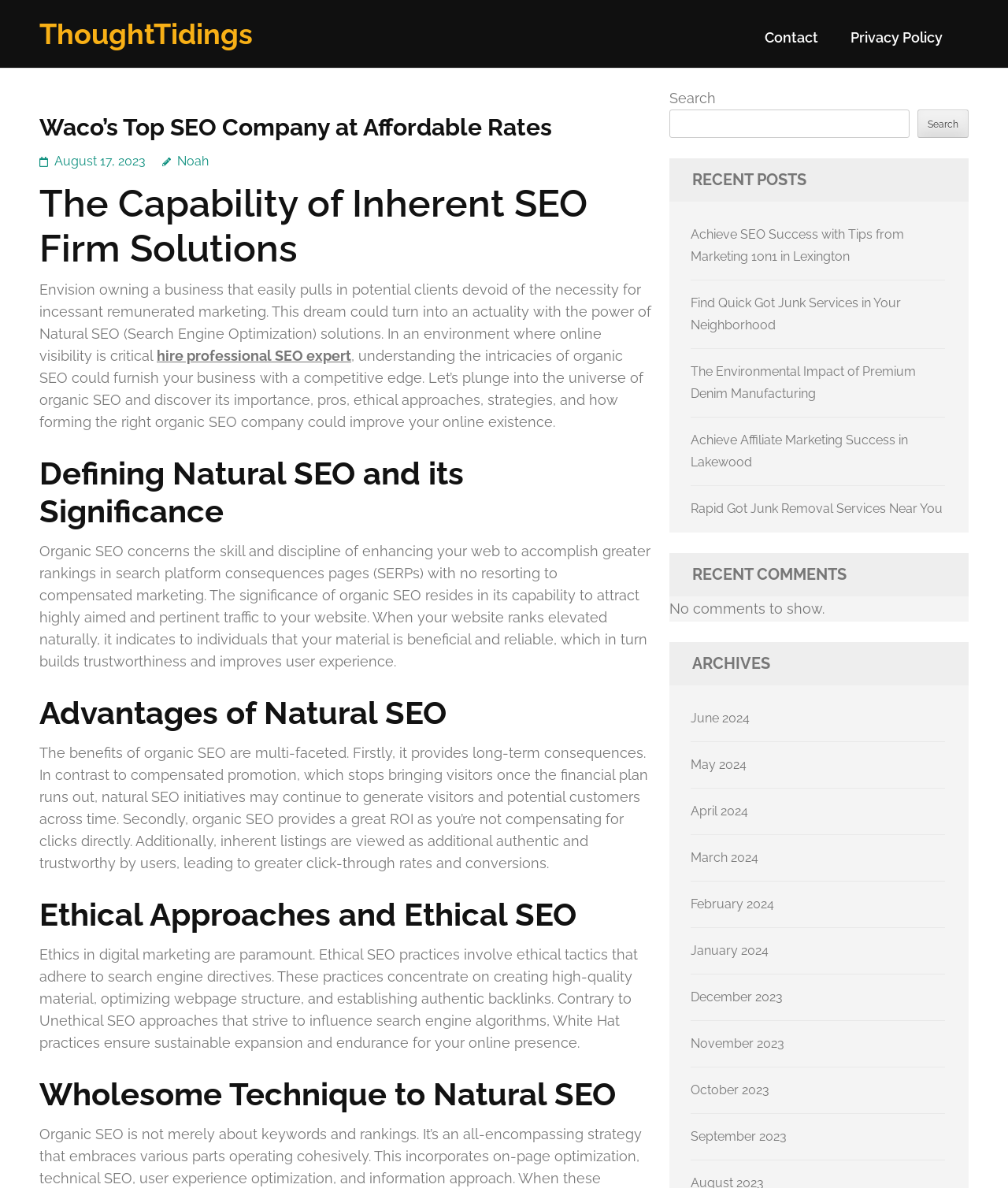What is the purpose of natural SEO?
Can you offer a detailed and complete answer to this question?

According to the webpage, the purpose of natural SEO is to attract highly aimed and pertinent traffic to a website. This is mentioned in the section 'Defining Natural SEO and its Significance', where it explains that natural SEO concerns the skill and discipline of enhancing a web to accomplish greater rankings in search platform consequences pages (SERPs) with no resorting to compensated marketing.